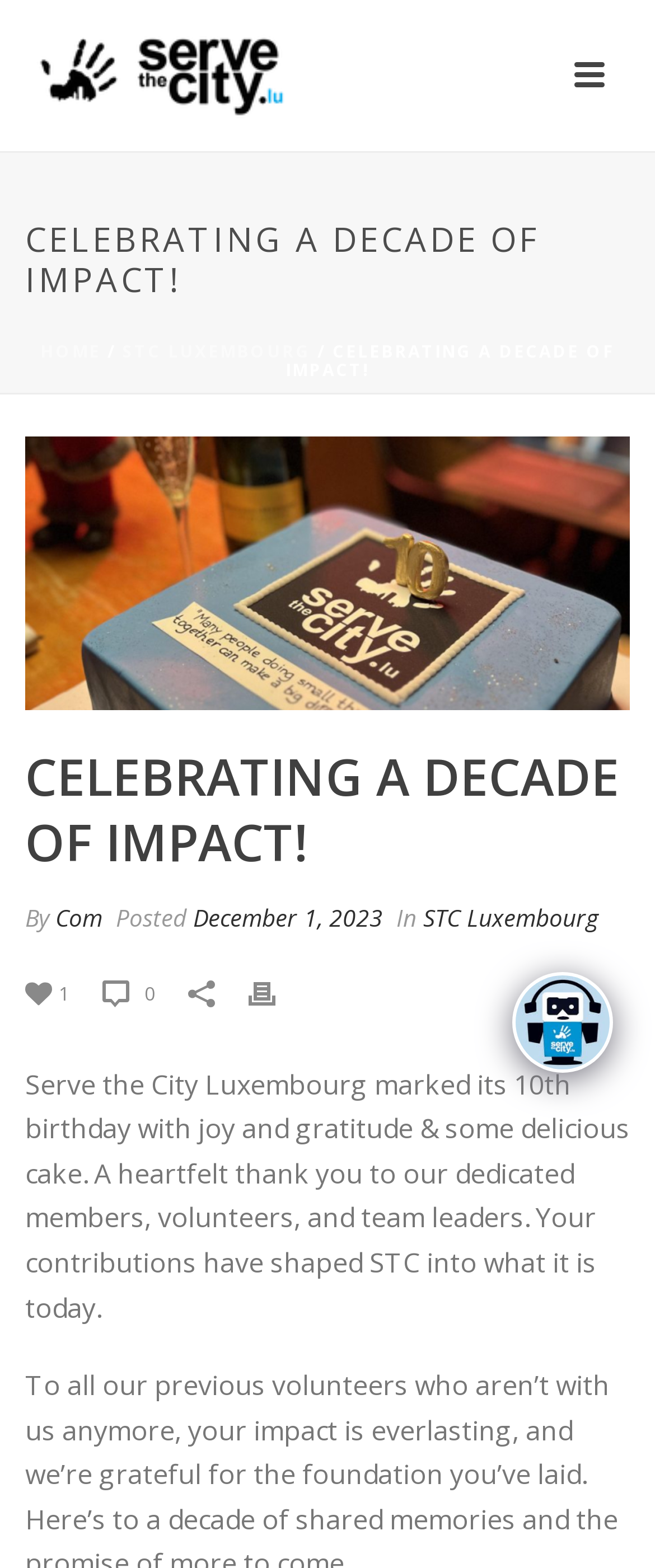What is the name of the organization celebrating its 10th birthday?
Give a one-word or short-phrase answer derived from the screenshot.

Serve the City Luxembourg